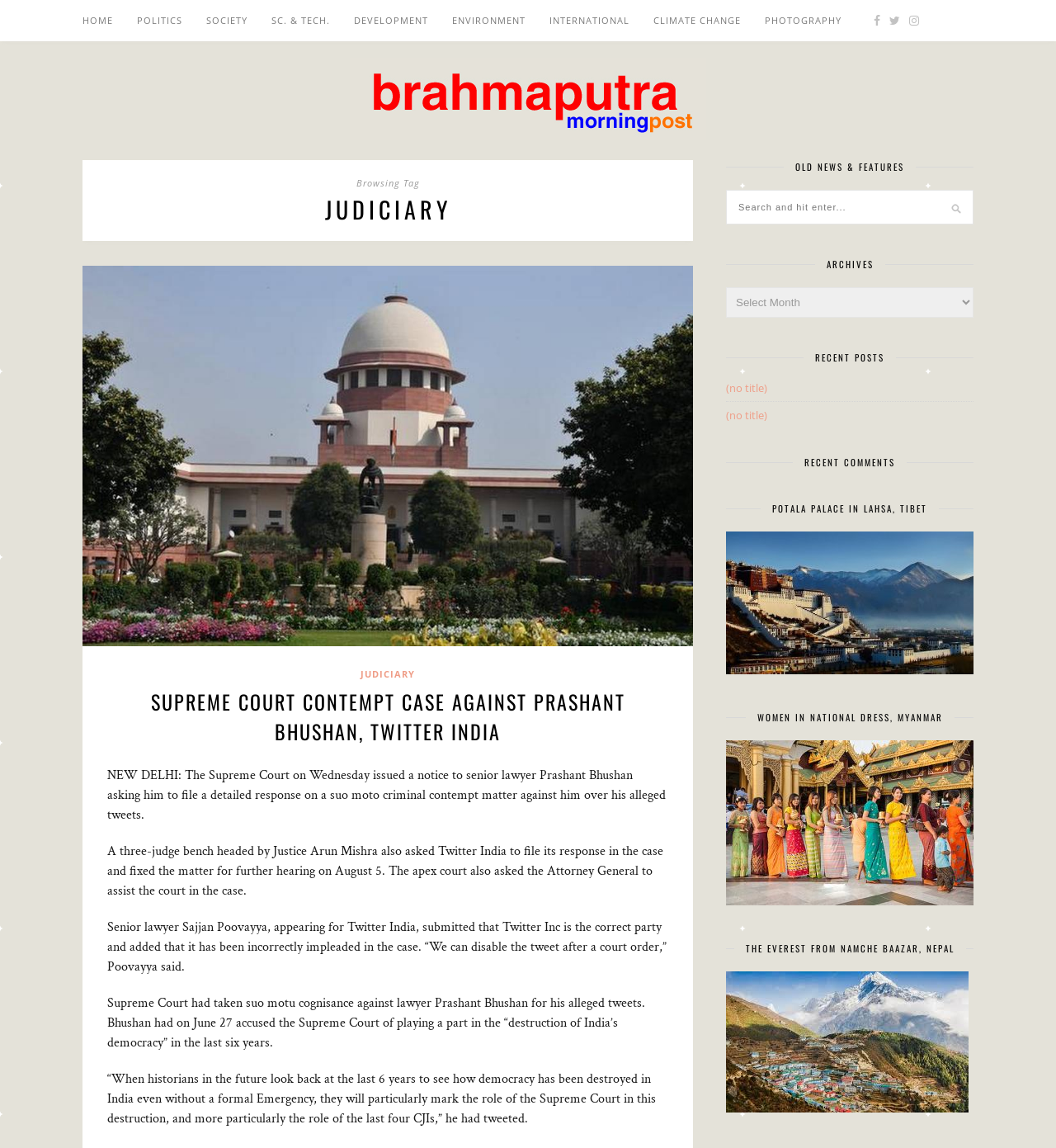Could you determine the bounding box coordinates of the clickable element to complete the instruction: "Click on HOME link"? Provide the coordinates as four float numbers between 0 and 1, i.e., [left, top, right, bottom].

[0.078, 0.0, 0.107, 0.036]